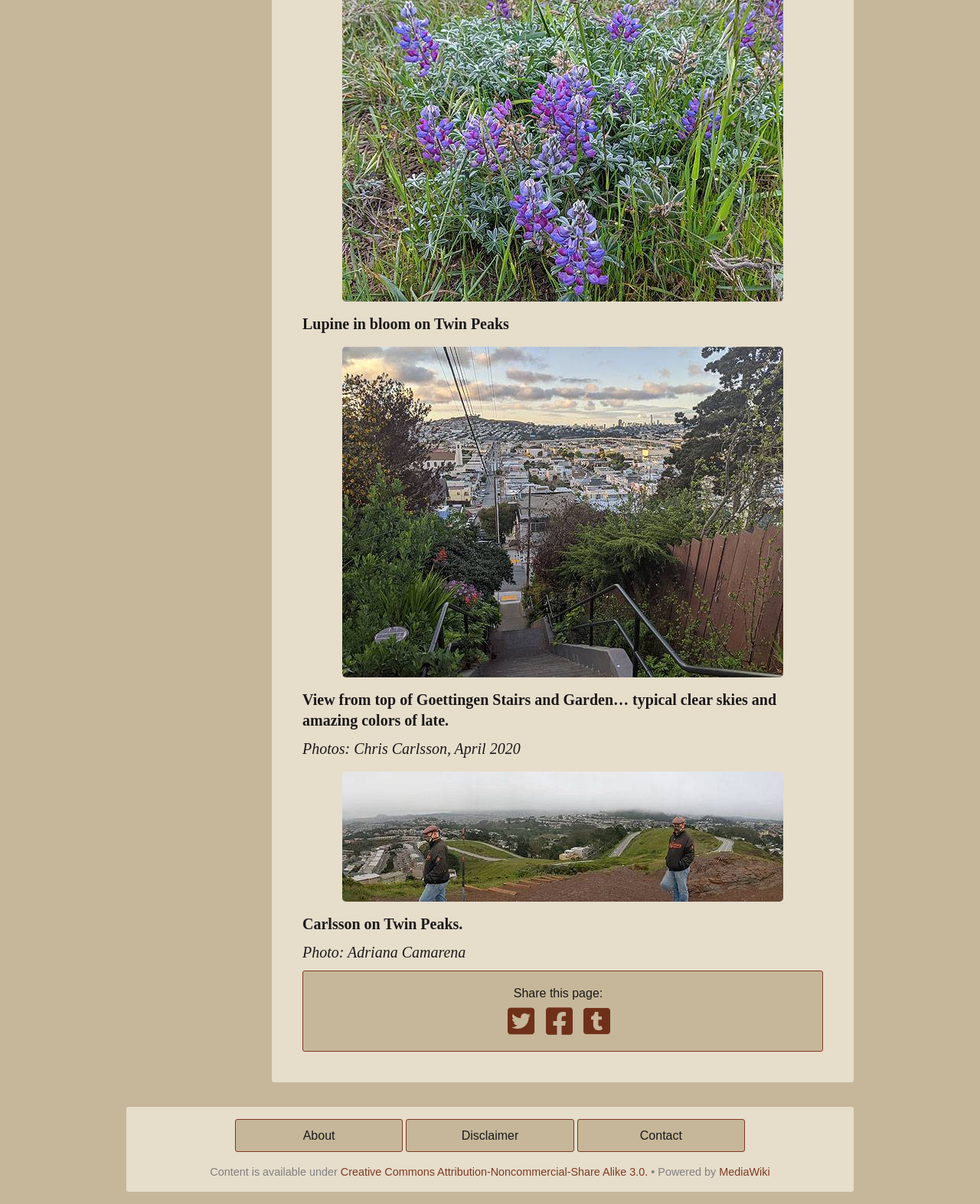Who took the photo of Carlsson on Twin Peaks?
Using the information presented in the image, please offer a detailed response to the question.

The text 'Carlsson on Twin Peaks. Photo: Adriana Camarena' is located near the bottom of the webpage, indicating that Adriana Camarena is the photographer who took the photo of Carlsson on Twin Peaks.